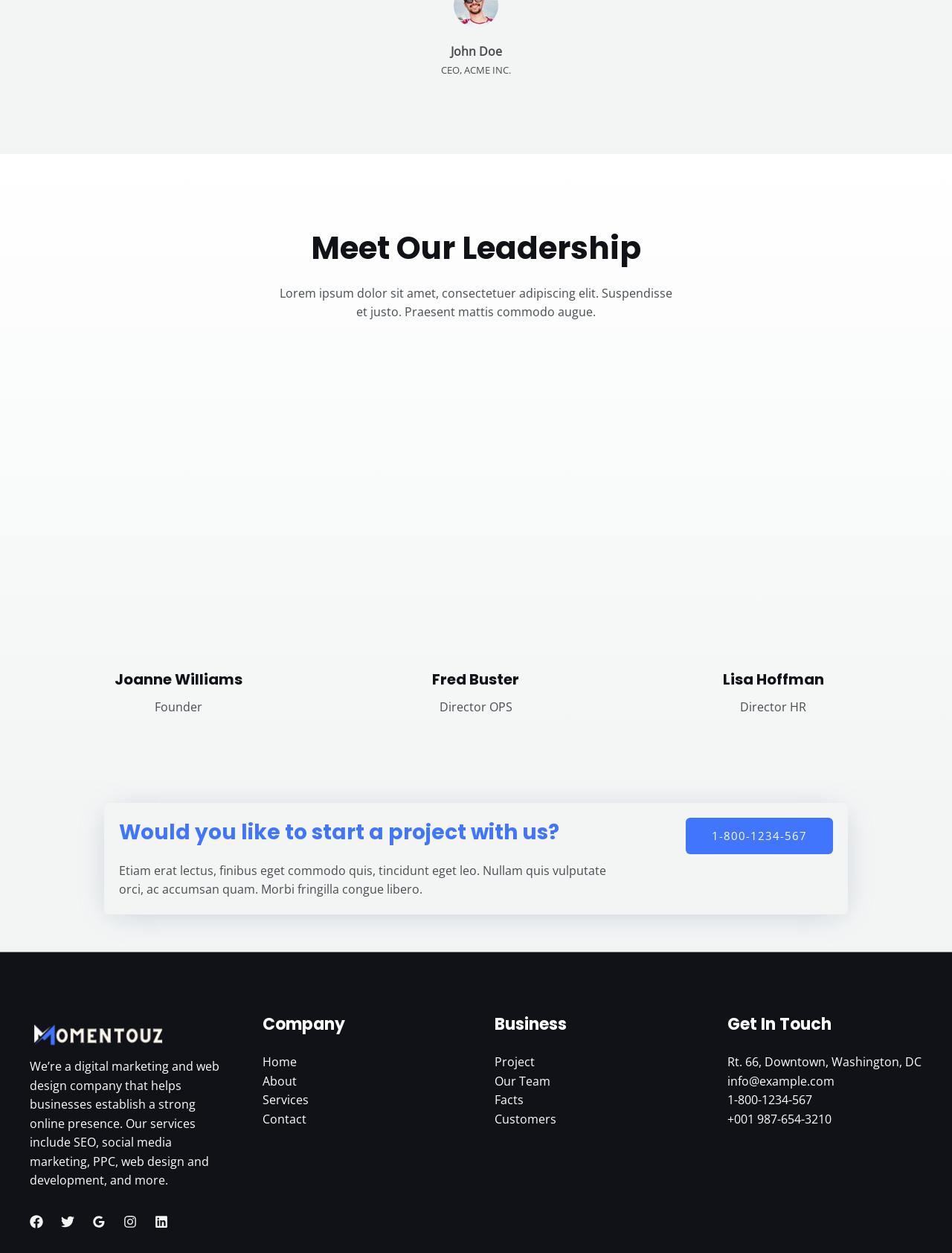Predict the bounding box of the UI element based on this description: "Services".

[0.275, 0.871, 0.324, 0.884]